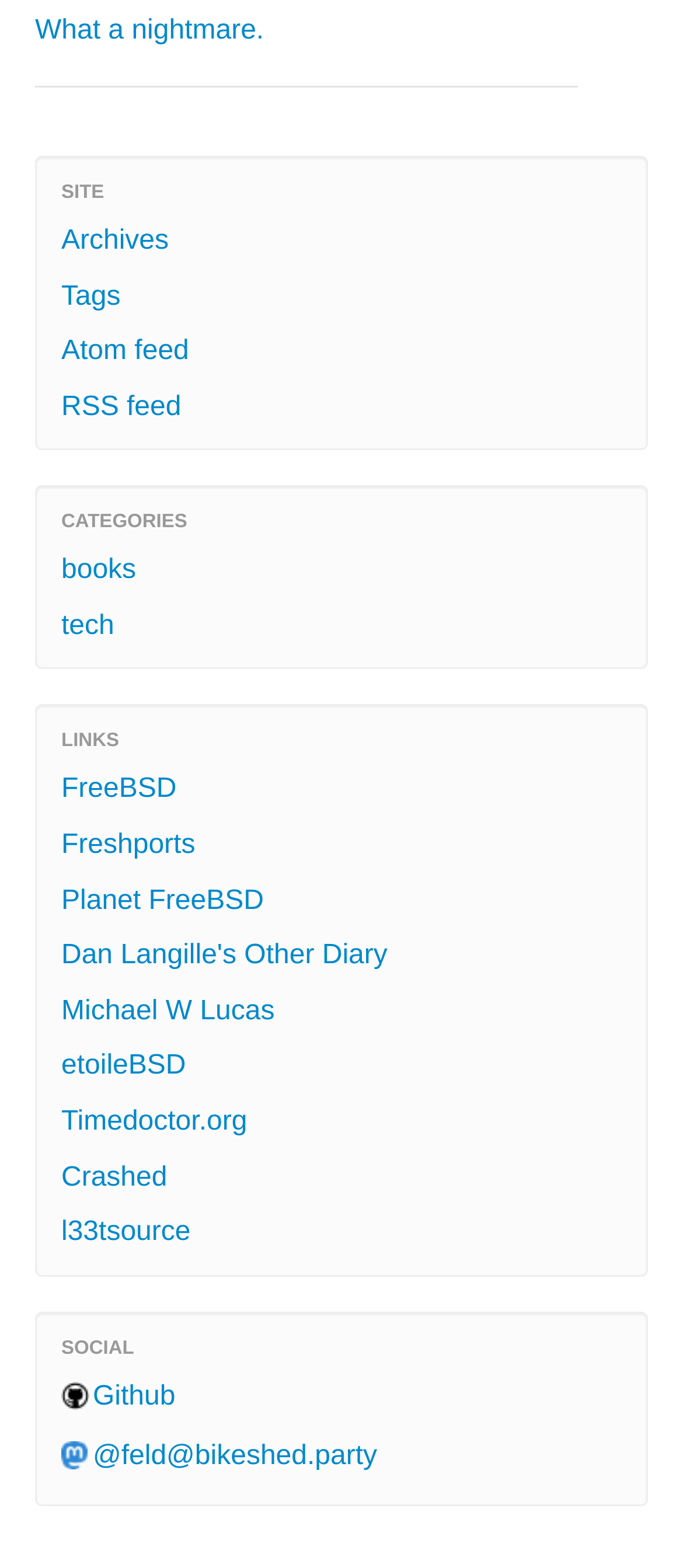Locate the bounding box coordinates of the element that should be clicked to fulfill the instruction: "Subscribe to Apple Podcasts".

None